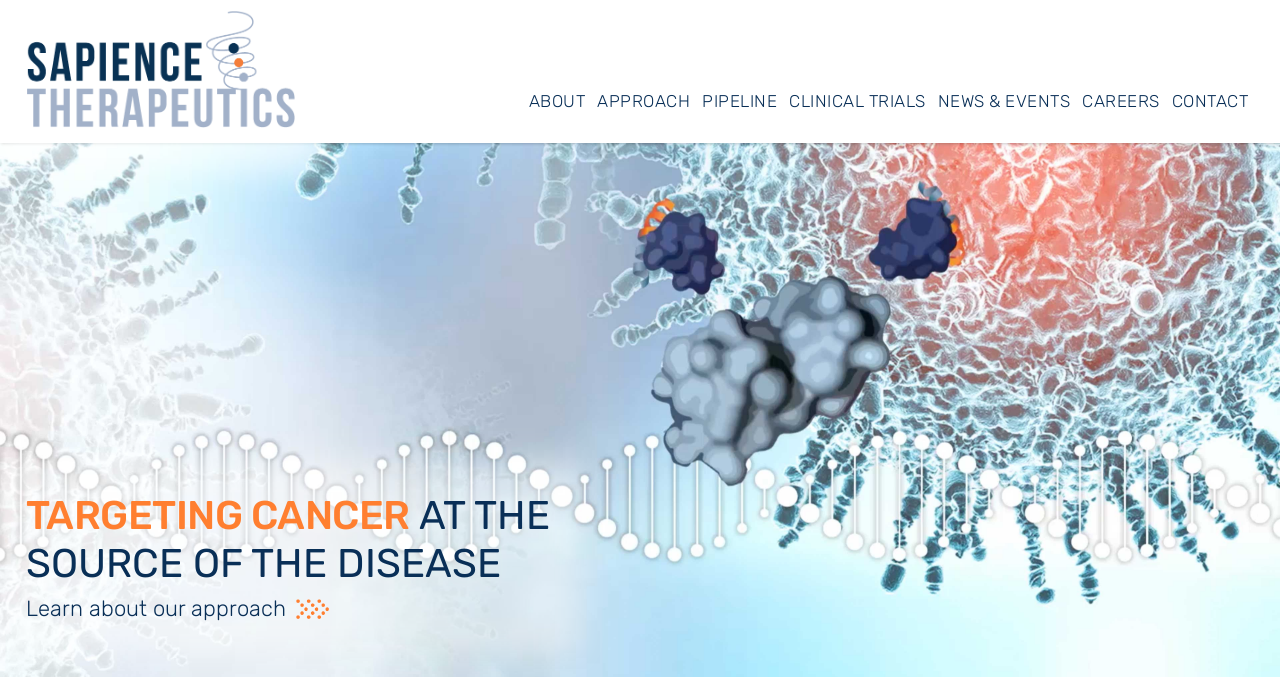What can you learn about on this webpage?
Look at the image and respond with a one-word or short phrase answer.

Approach